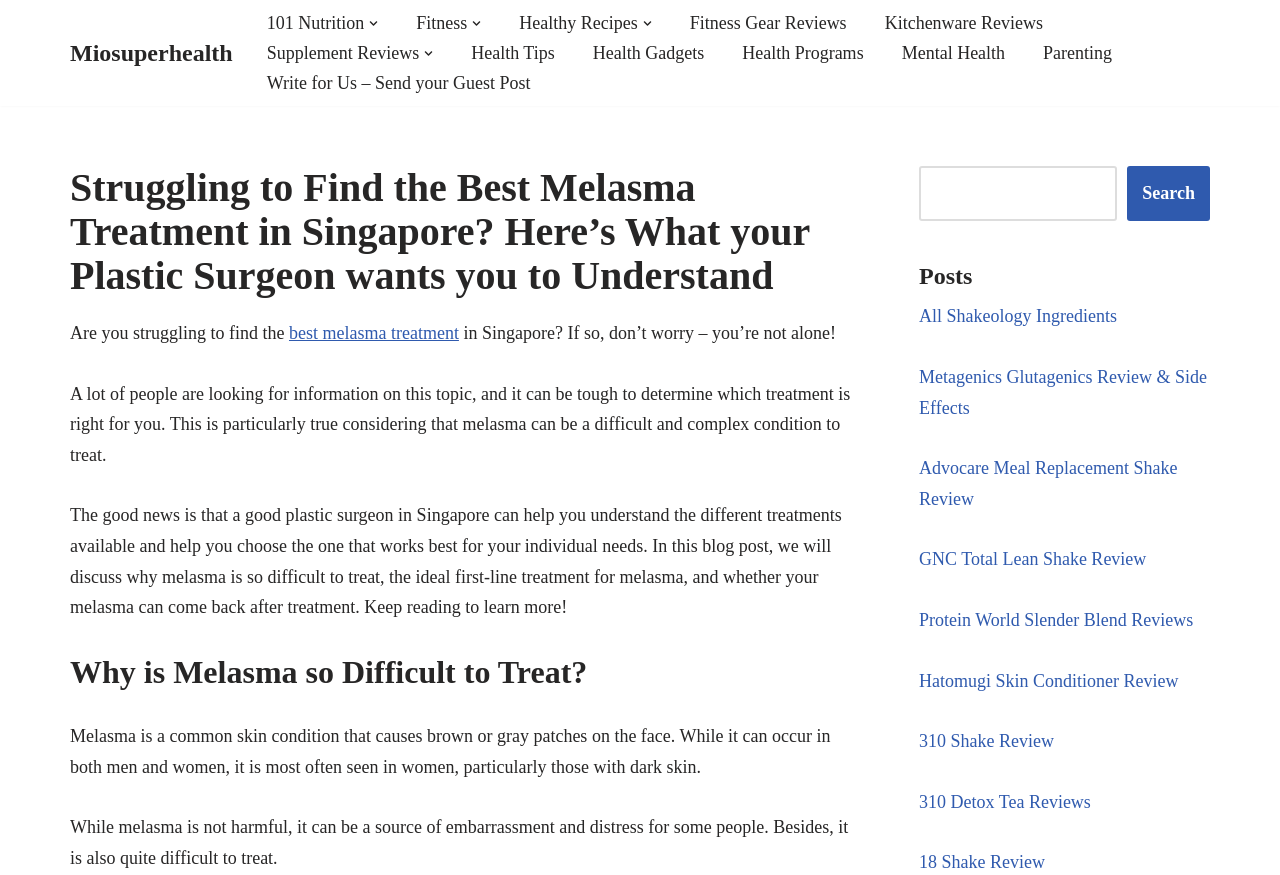Using the element description: "18 Shake Review", determine the bounding box coordinates for the specified UI element. The coordinates should be four float numbers between 0 and 1, [left, top, right, bottom].

[0.718, 0.974, 0.816, 0.997]